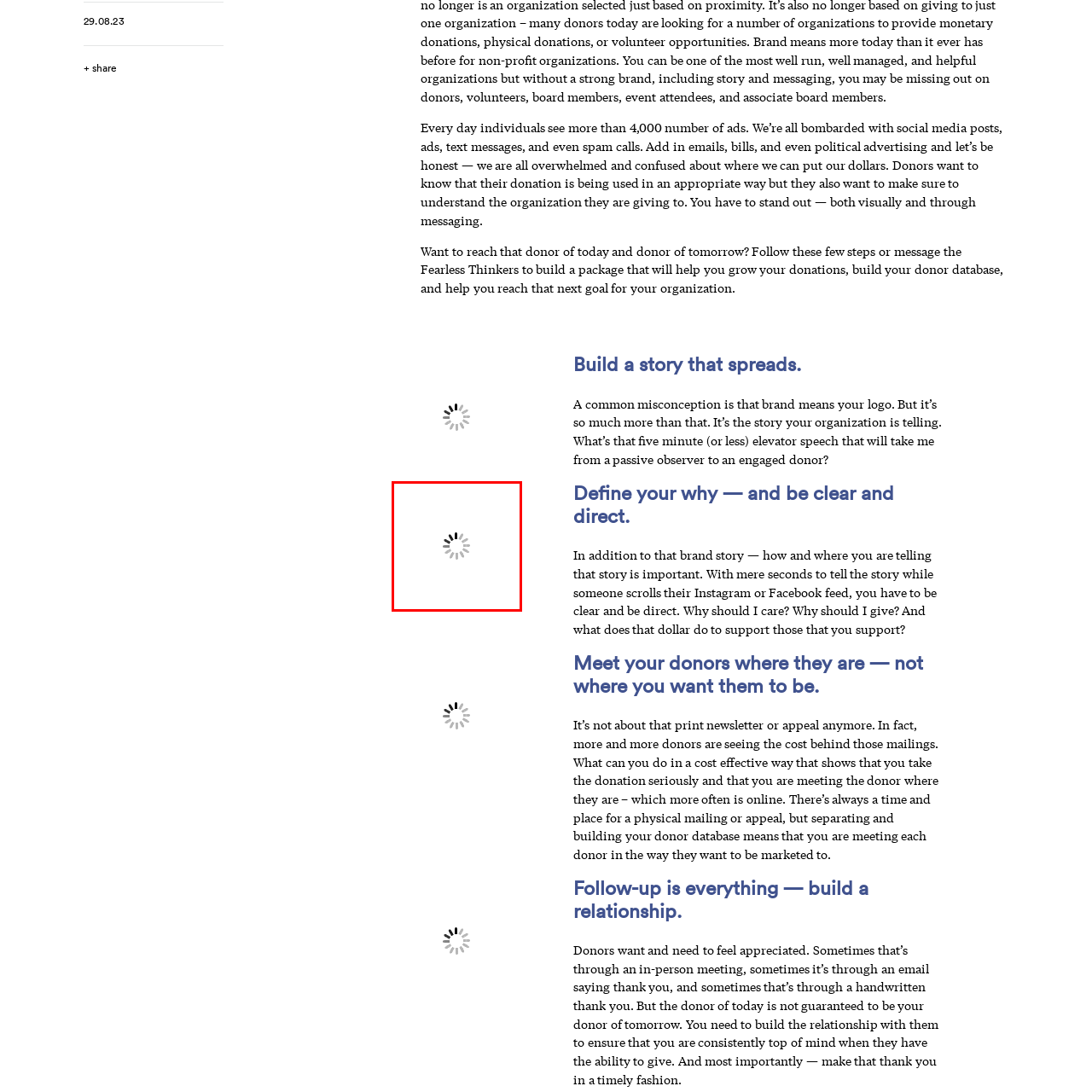Examine the portion within the green circle, What is the main topic of discussion in the surrounding text? 
Reply succinctly with a single word or phrase.

Donor engagement strategies